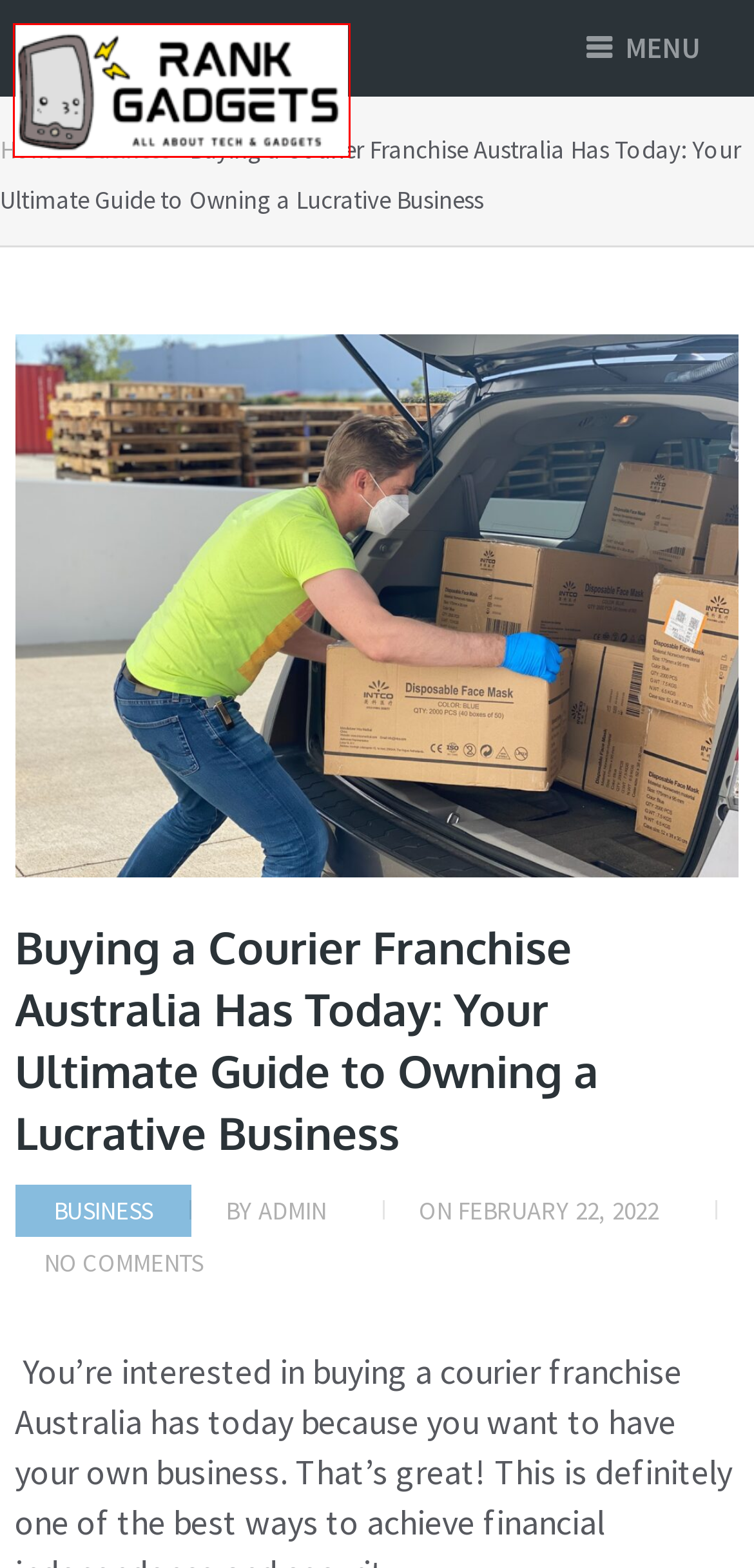Assess the screenshot of a webpage with a red bounding box and determine which webpage description most accurately matches the new page after clicking the element within the red box. Here are the options:
A. Admin - Rank Gadgets
B. Business Archives - Rank Gadgets
C. Rank Gadgets – All About Tech and Gadgets
D. Gadgets Archives - Rank Gadgets
E. Advanced Techniques for Attracting More Visitors to Your Website - Rank Gadgets
F. How IoT Will Impact Smart School Solutions in the Future?
G. Gaming Archives - Rank Gadgets
H. Why Every New Office Needs WiFi For Business Success? - Rank Gadgets

C